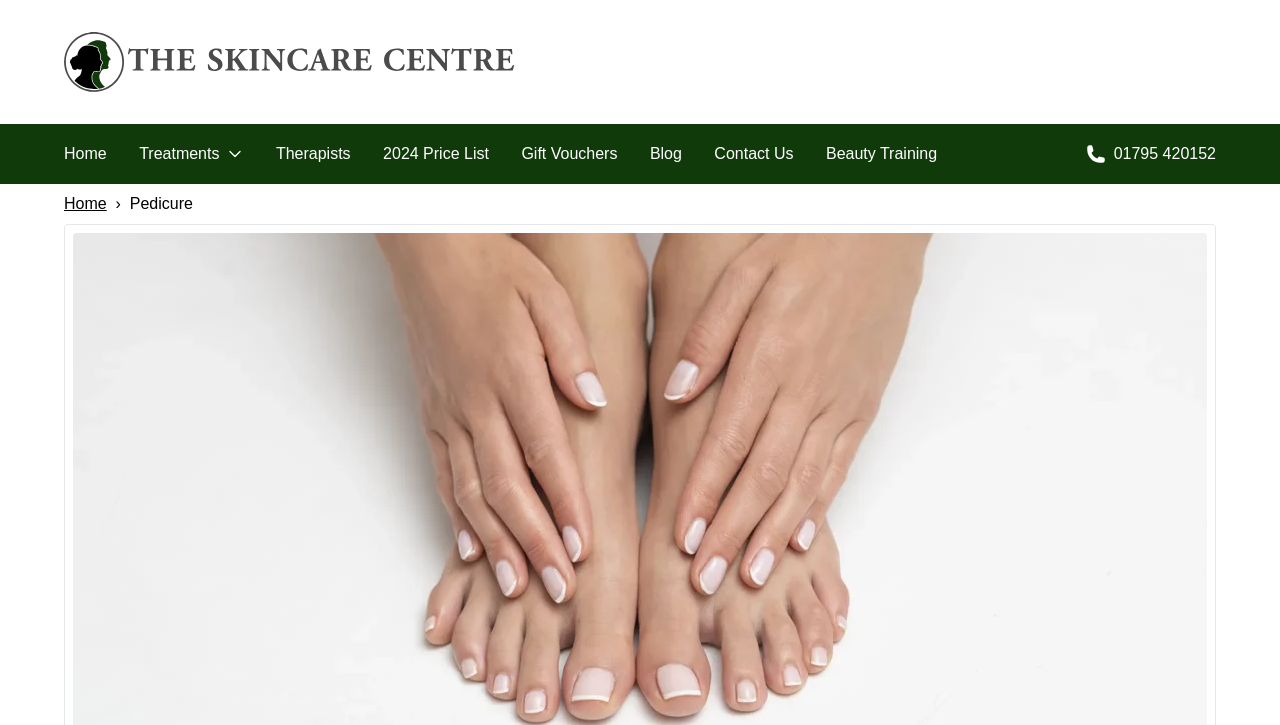Locate the heading on the webpage and return its text.

Pedicures and Foot Treatments